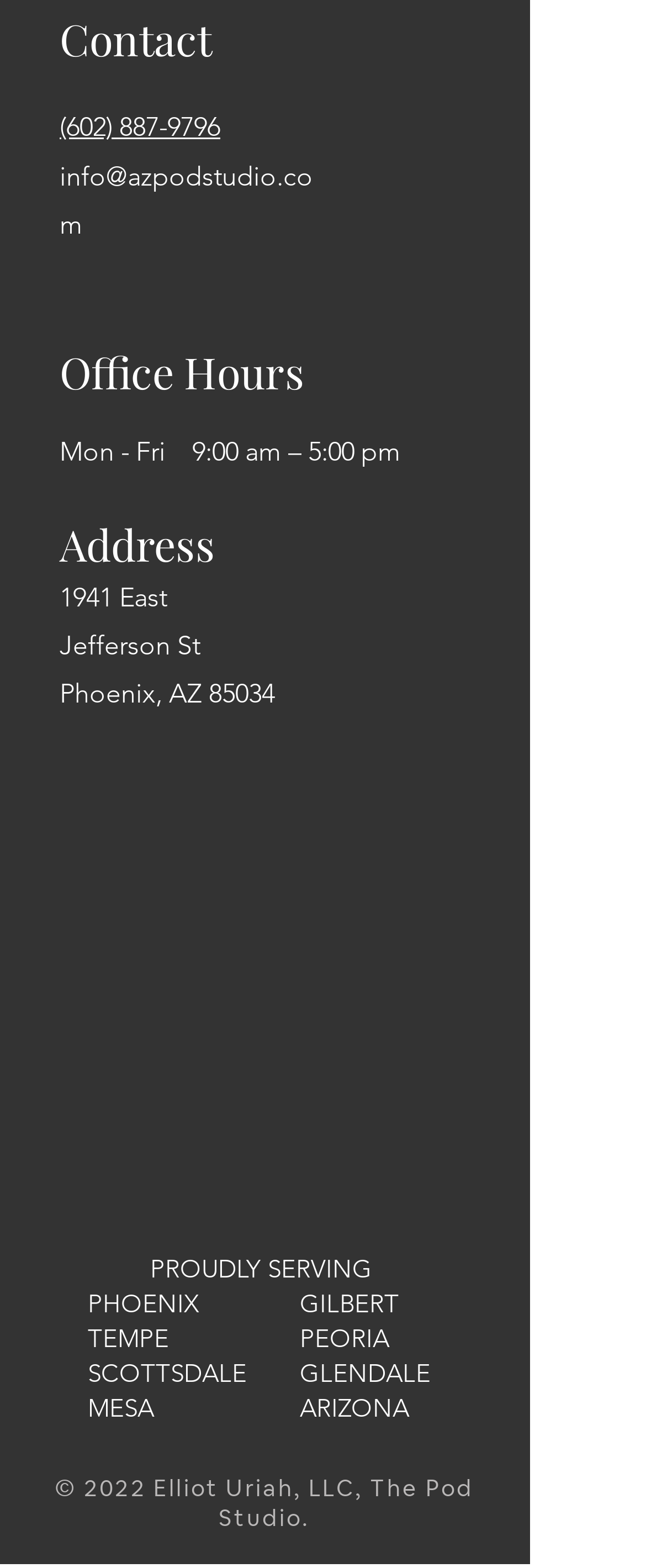Locate the bounding box coordinates of the element's region that should be clicked to carry out the following instruction: "Call the phone number". The coordinates need to be four float numbers between 0 and 1, i.e., [left, top, right, bottom].

[0.092, 0.071, 0.341, 0.091]